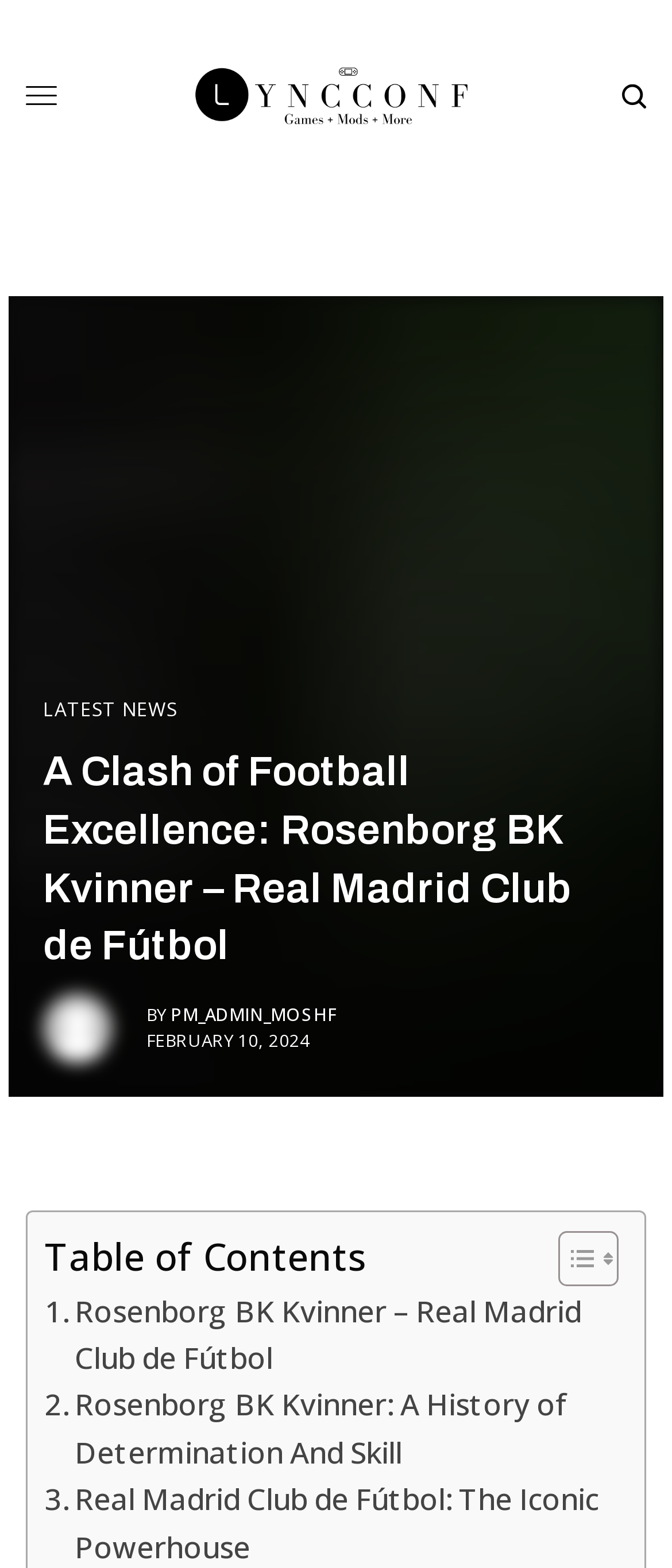Please answer the following question using a single word or phrase: 
Who is the author of the article?

PM_ADMIN_MOSHF